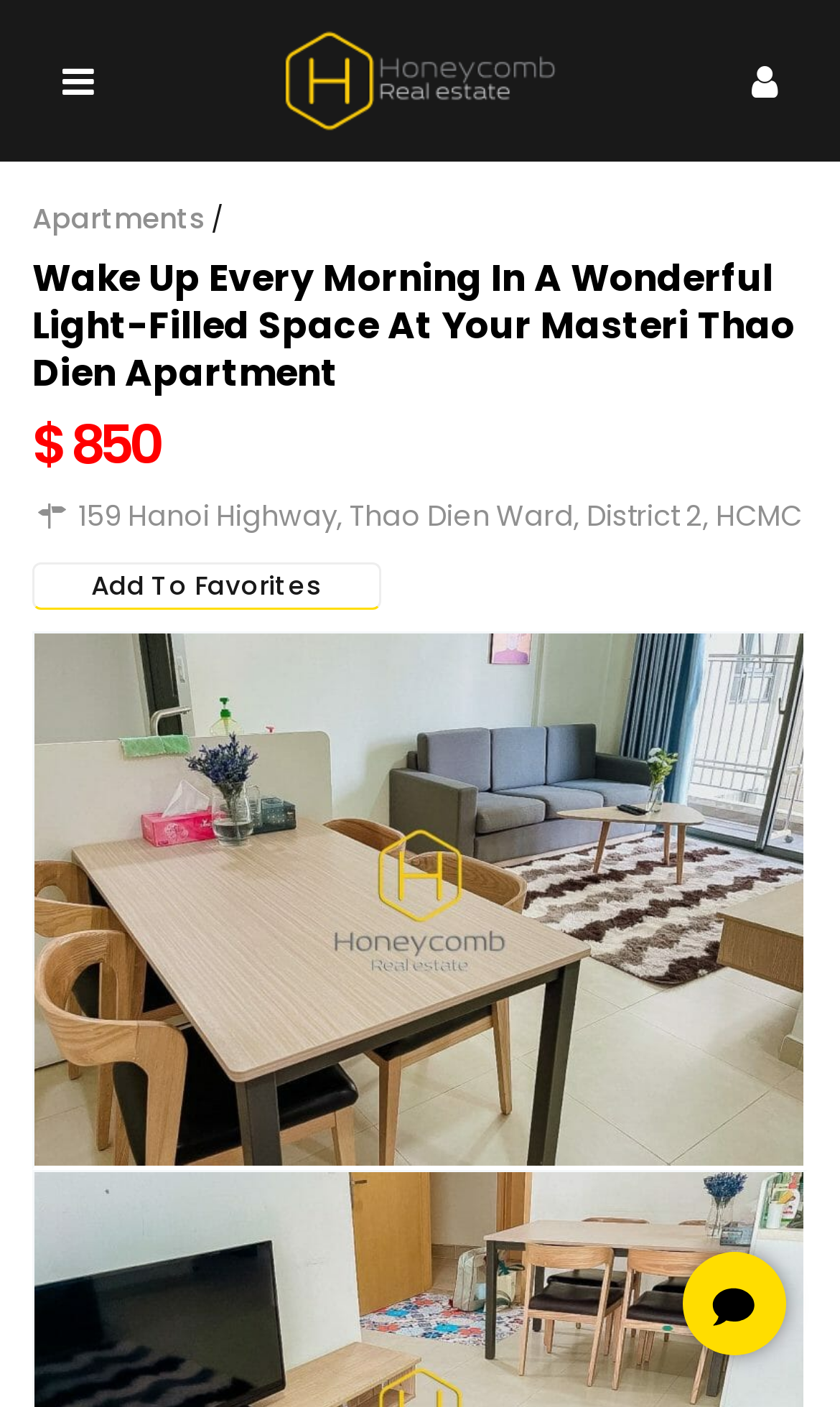What is the location of the Masteri Thao Dien apartment?
Please give a detailed and elaborate explanation in response to the question.

The location of the Masteri Thao Dien apartment can be found in the webpage by looking at the StaticText element with the text '159 Hanoi Highway, Thao Dien Ward, District 2, HCMC' which is located below the price information.